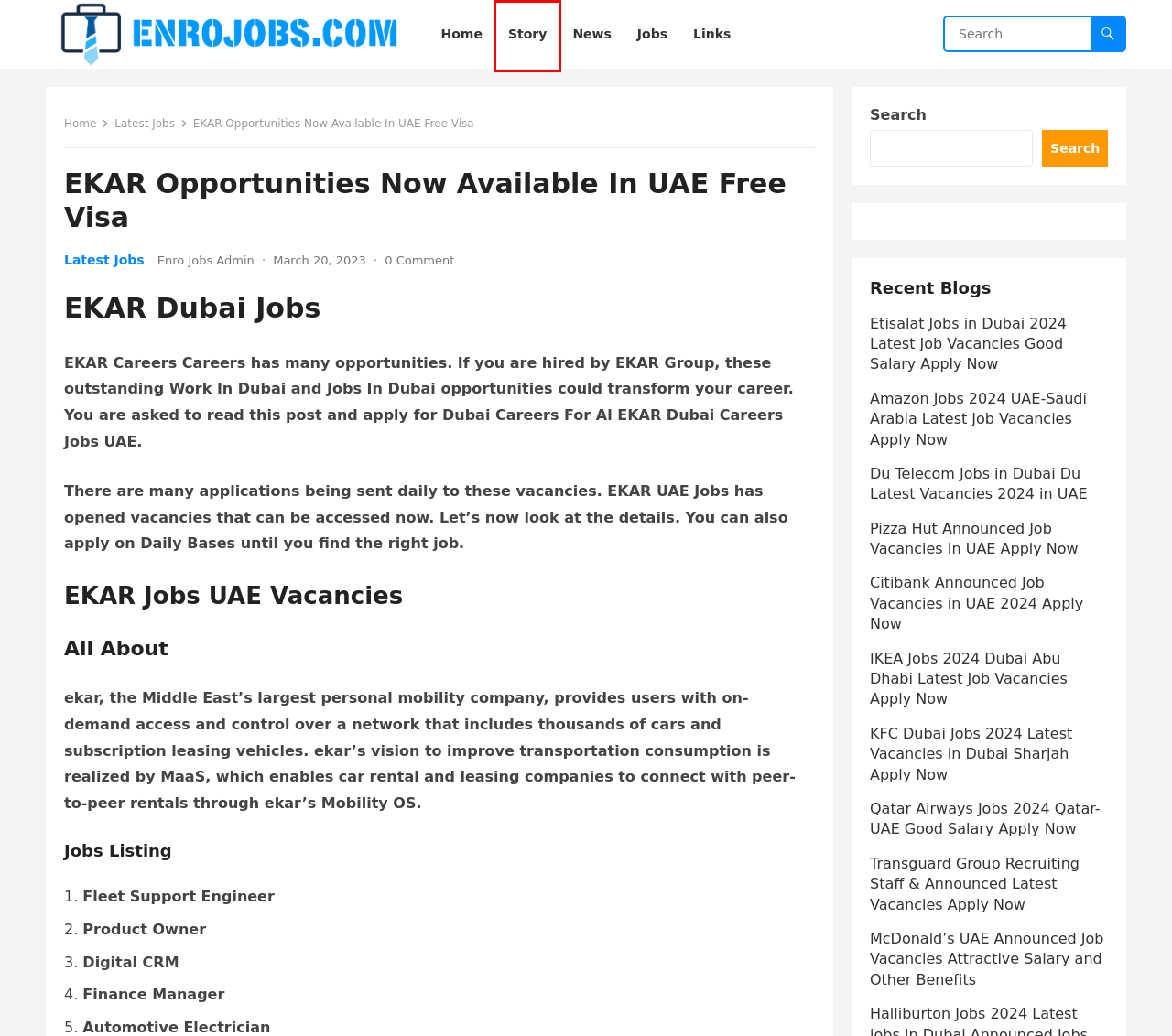Look at the screenshot of a webpage that includes a red bounding box around a UI element. Select the most appropriate webpage description that matches the page seen after clicking the highlighted element. Here are the candidates:
A. Enro Jobs - Latest Jobs in UAE Dubai
B. Latest Jobs Archives - Enro Jobs
C. Citibank Announced Job Vacancies in UAE 2024 Apply Now - Enro Jobs
D. Qatar Airways Jobs 2024 Qatar-UAE Good Salary Apply Now - Enro Jobs
E. KFC Dubai Jobs 2024 Latest Vacancies in Dubai Sharjah Apply Now - Enro Jobs
F. Etisalat Jobs in Dubai 2024 Latest Job Vacancies Good Salary Apply Now - Enro Jobs
G. Latest Jobs in UAE Dubai - Enro Jobs
H. Stories Archive - Enro Jobs

H